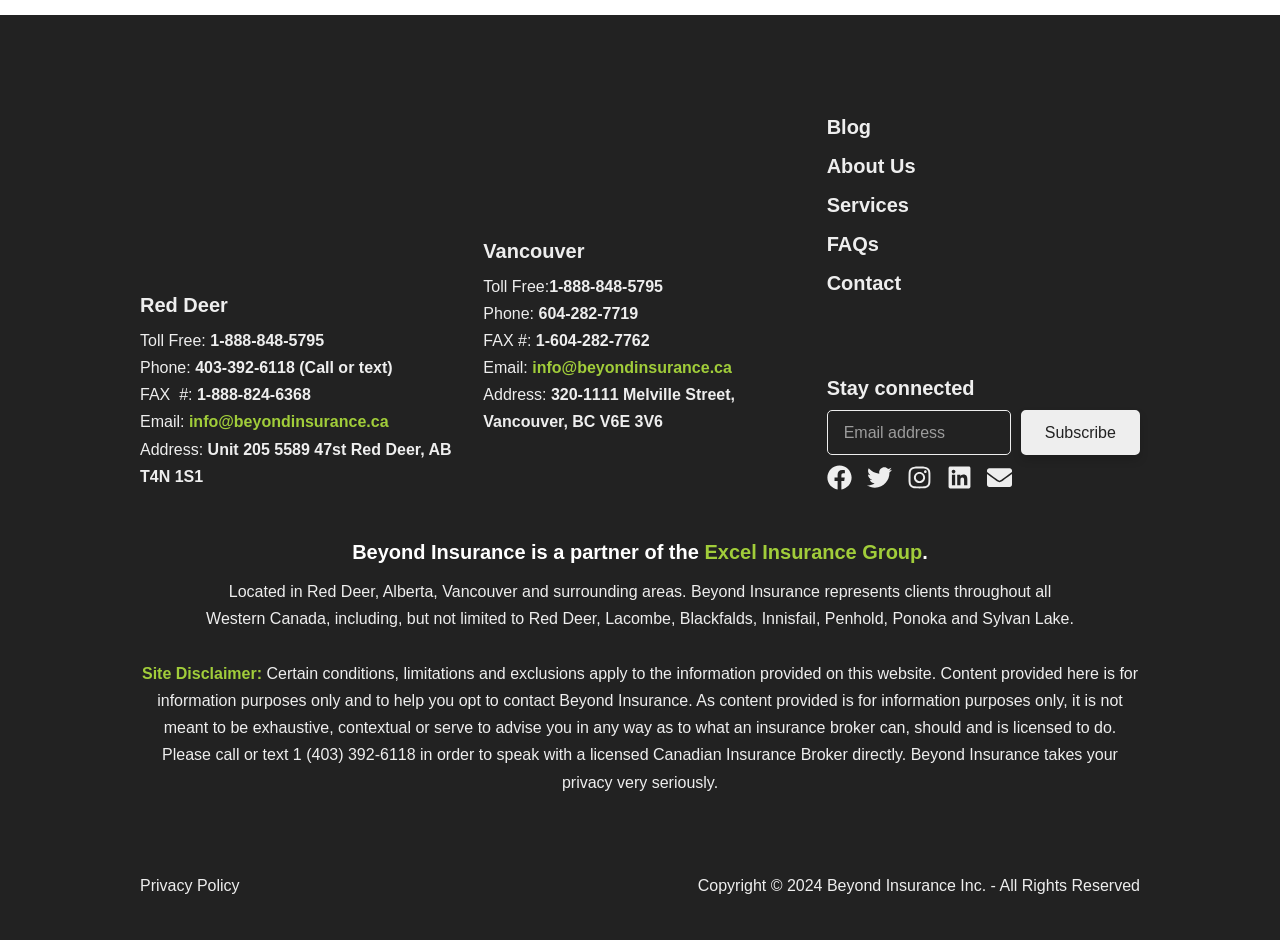Find the bounding box coordinates for the area you need to click to carry out the instruction: "Click the 'Contact' link". The coordinates should be four float numbers between 0 and 1, indicated as [left, top, right, bottom].

[0.646, 0.288, 0.891, 0.313]